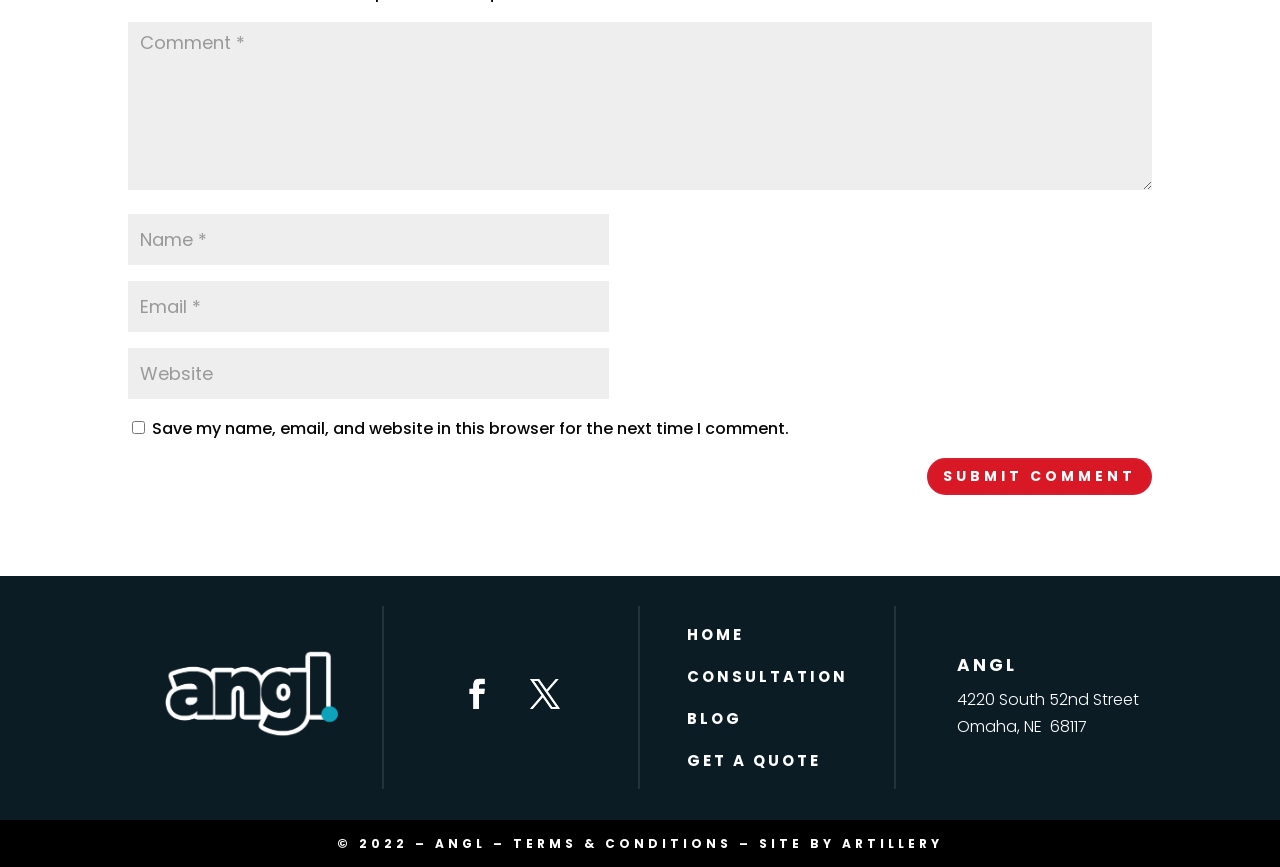Carefully examine the image and provide an in-depth answer to the question: What is the purpose of the checkbox?

The checkbox with the label 'Save my name, email, and website in this browser for the next time I comment.' is used to save the user's comment information for future use. This is indicated by the checkbox element with ID 278 and its corresponding label.